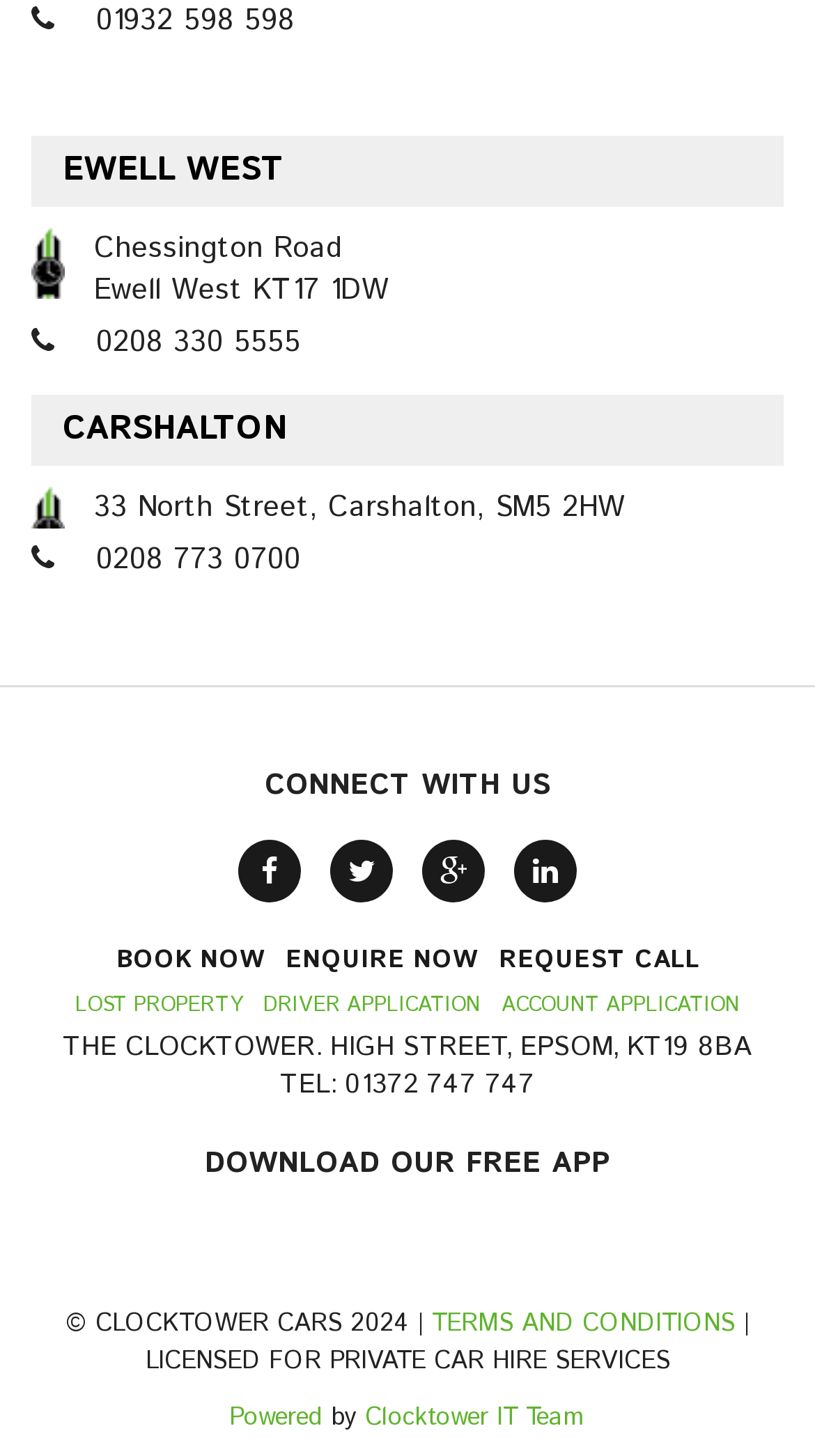Calculate the bounding box coordinates of the UI element given the description: "TERMS AND CONDITIONS".

[0.529, 0.897, 0.901, 0.922]